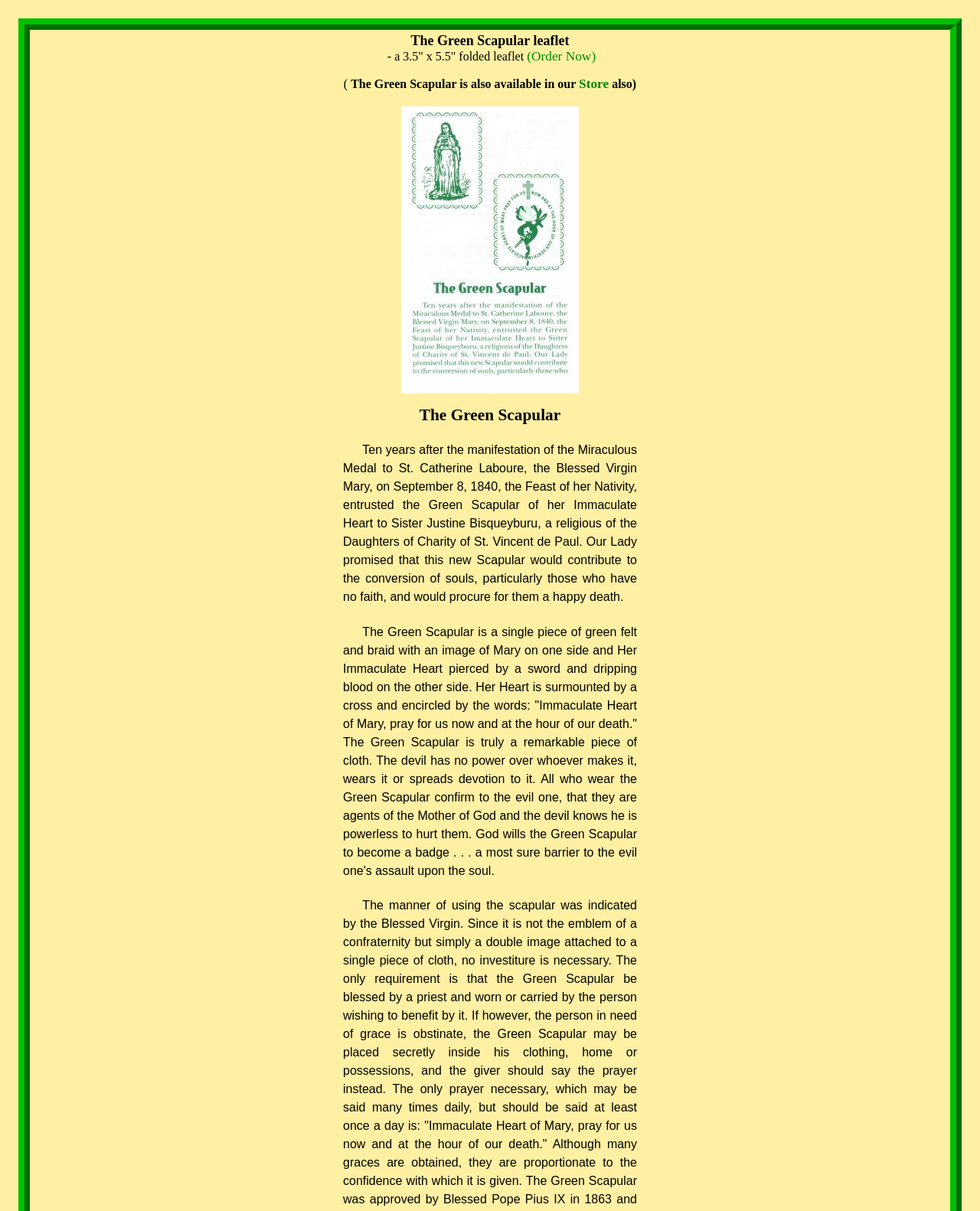Specify the bounding box coordinates (top-left x, top-left y, bottom-right x, bottom-right y) of the UI element in the screenshot that matches this description: Store

[0.591, 0.063, 0.621, 0.075]